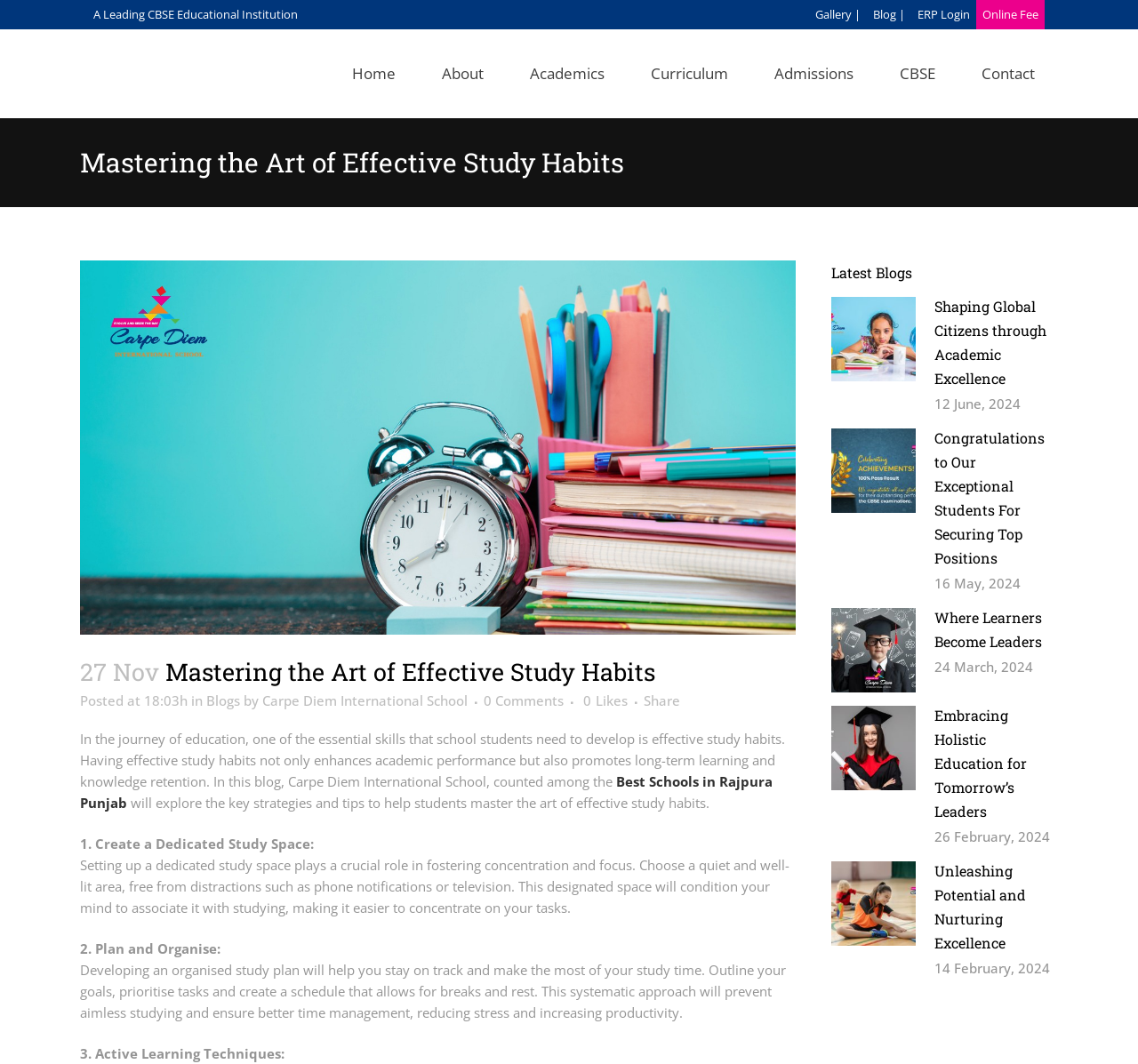Answer briefly with one word or phrase:
What is the topic of the blog posted on 27 Nov?

Mastering the Art of Effective Study Habits